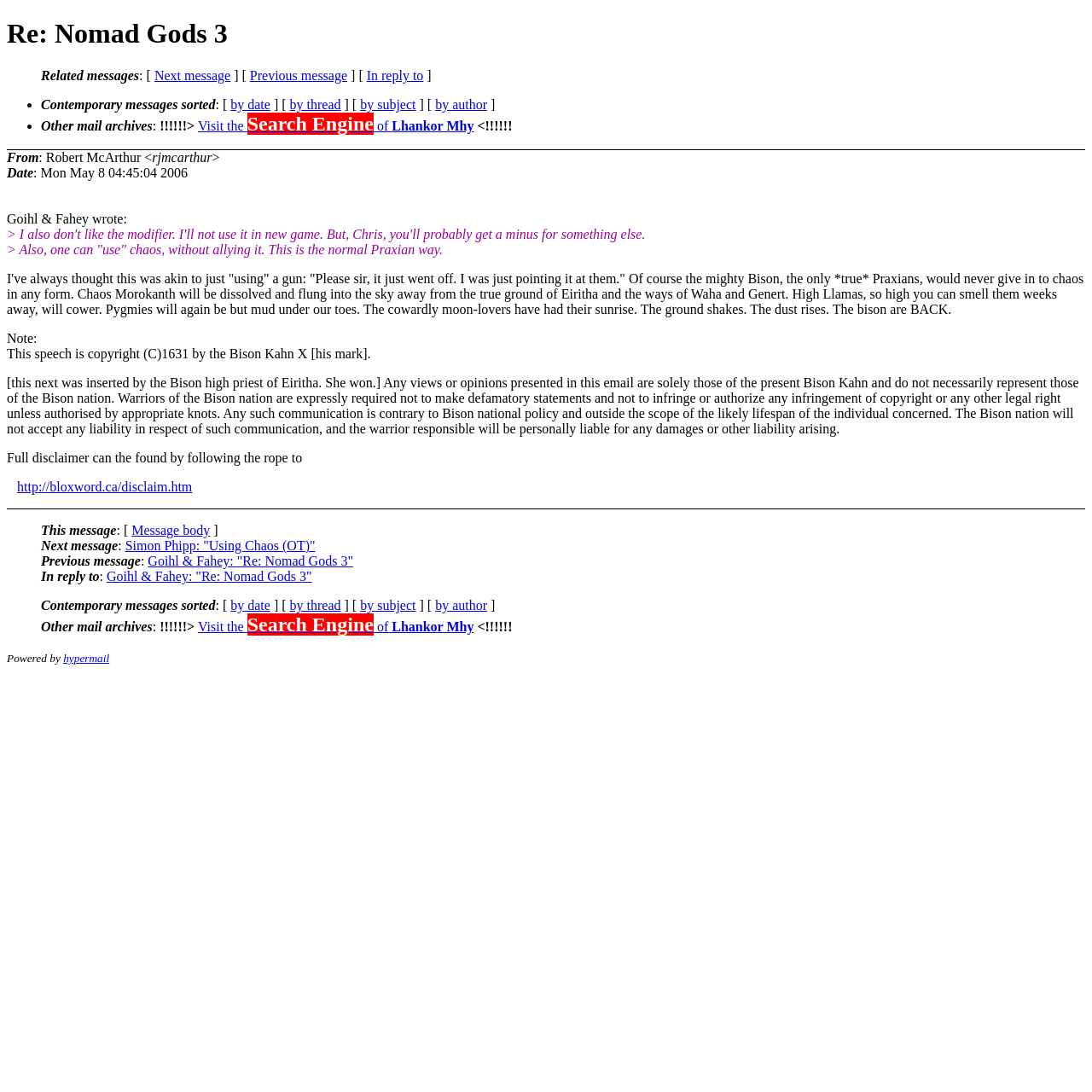Answer the question below using just one word or a short phrase: 
Who is the author of the email?

Robert McArthur